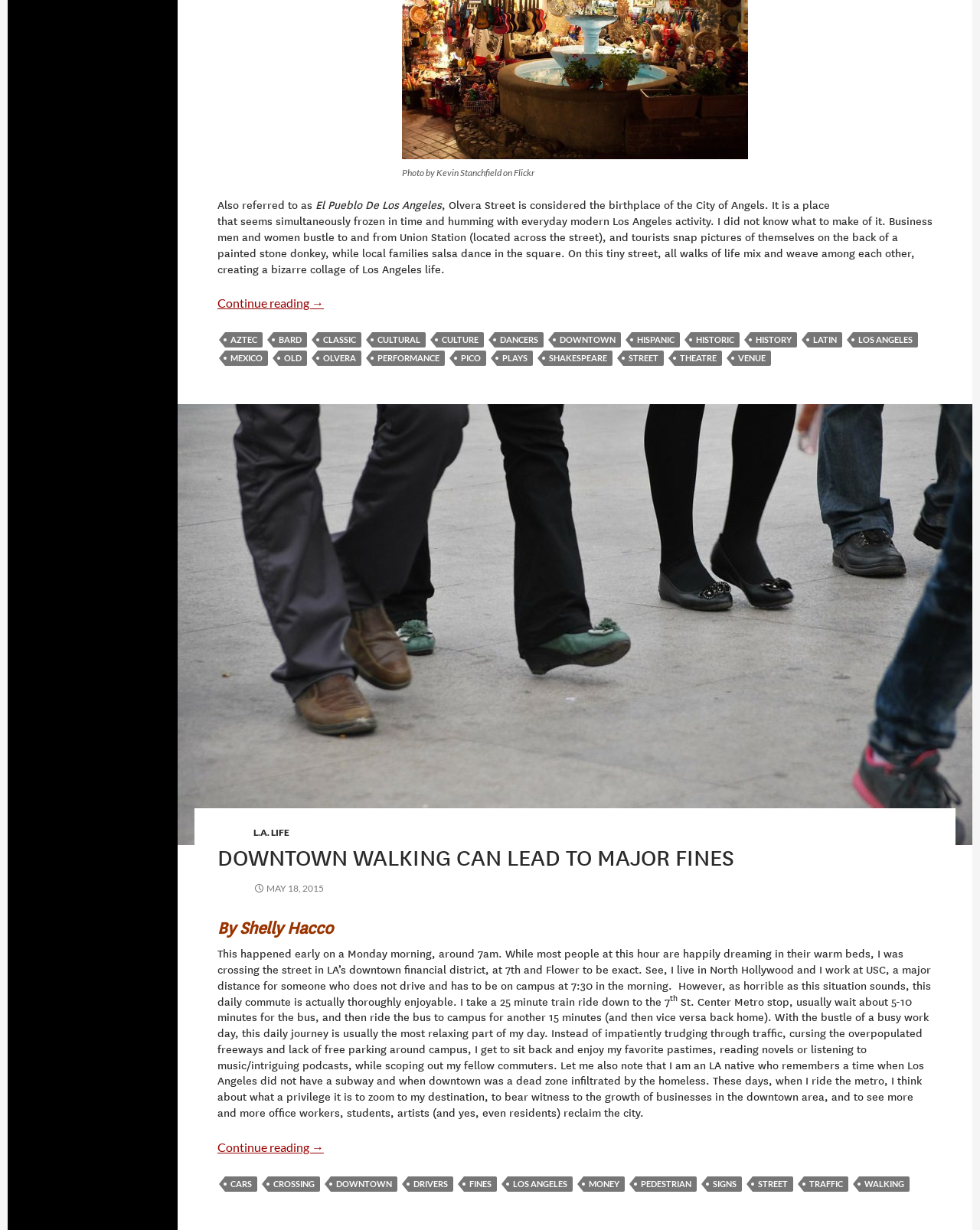Determine the bounding box coordinates of the target area to click to execute the following instruction: "Click on the link DOWNTOWN."

[0.566, 0.27, 0.634, 0.283]